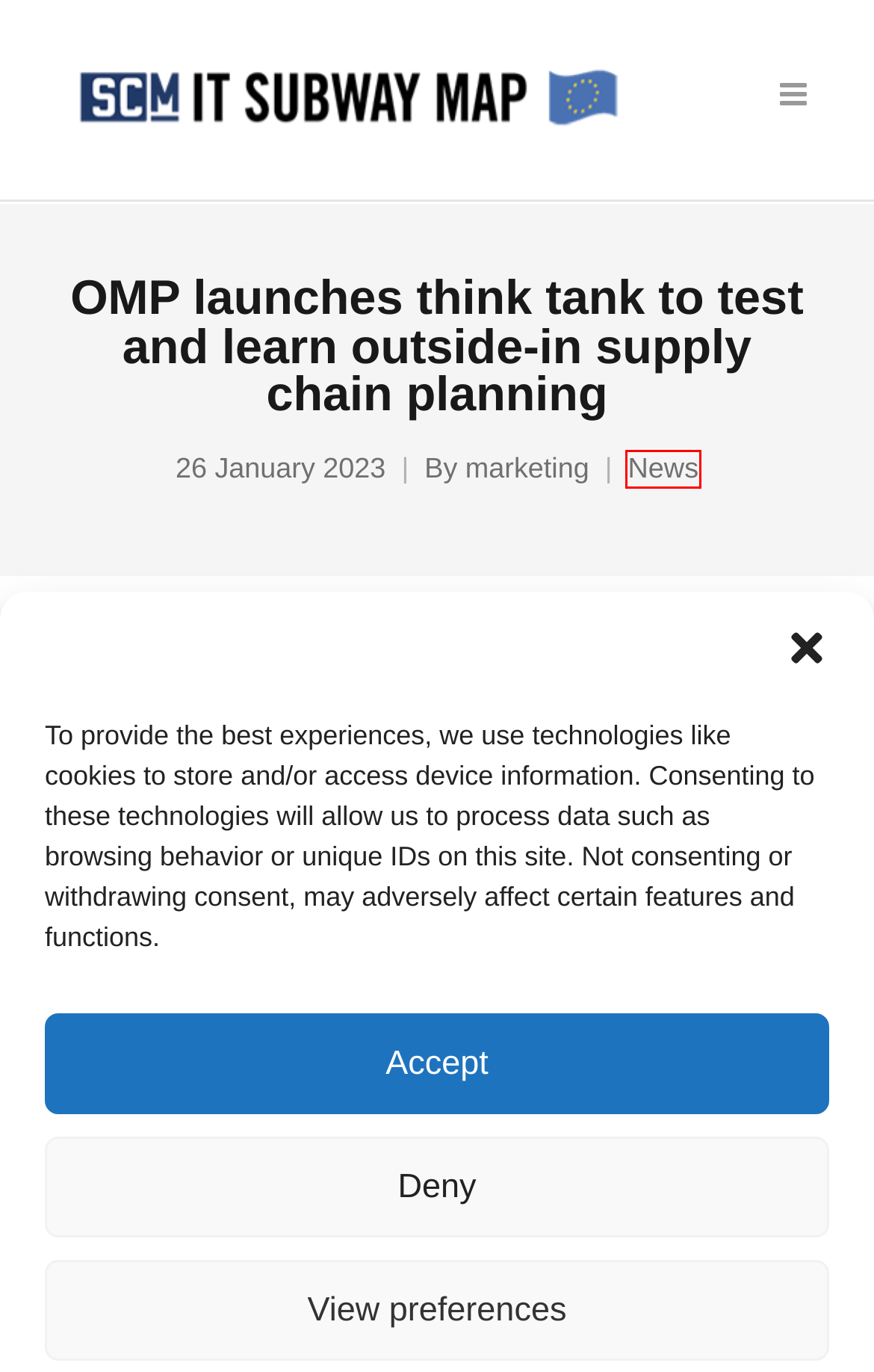A screenshot of a webpage is provided, featuring a red bounding box around a specific UI element. Identify the webpage description that most accurately reflects the new webpage after interacting with the selected element. Here are the candidates:
A. IT Subway Map
B. Terms of Use - IT Subway Map
C. DiLX Introduces Loginex Carbon Intelligence to Europe
D. Oracle Helps Customers Drive Efficiency in Global Supply Chains - IT Subway Map
E. Software vendors - IT Subway Map
F. News Archieven - IT Subway Map
G. Air Cargo Netherlands and BigMile - IT Subway Map
H. marketing, auteur op IT Subway Map

F